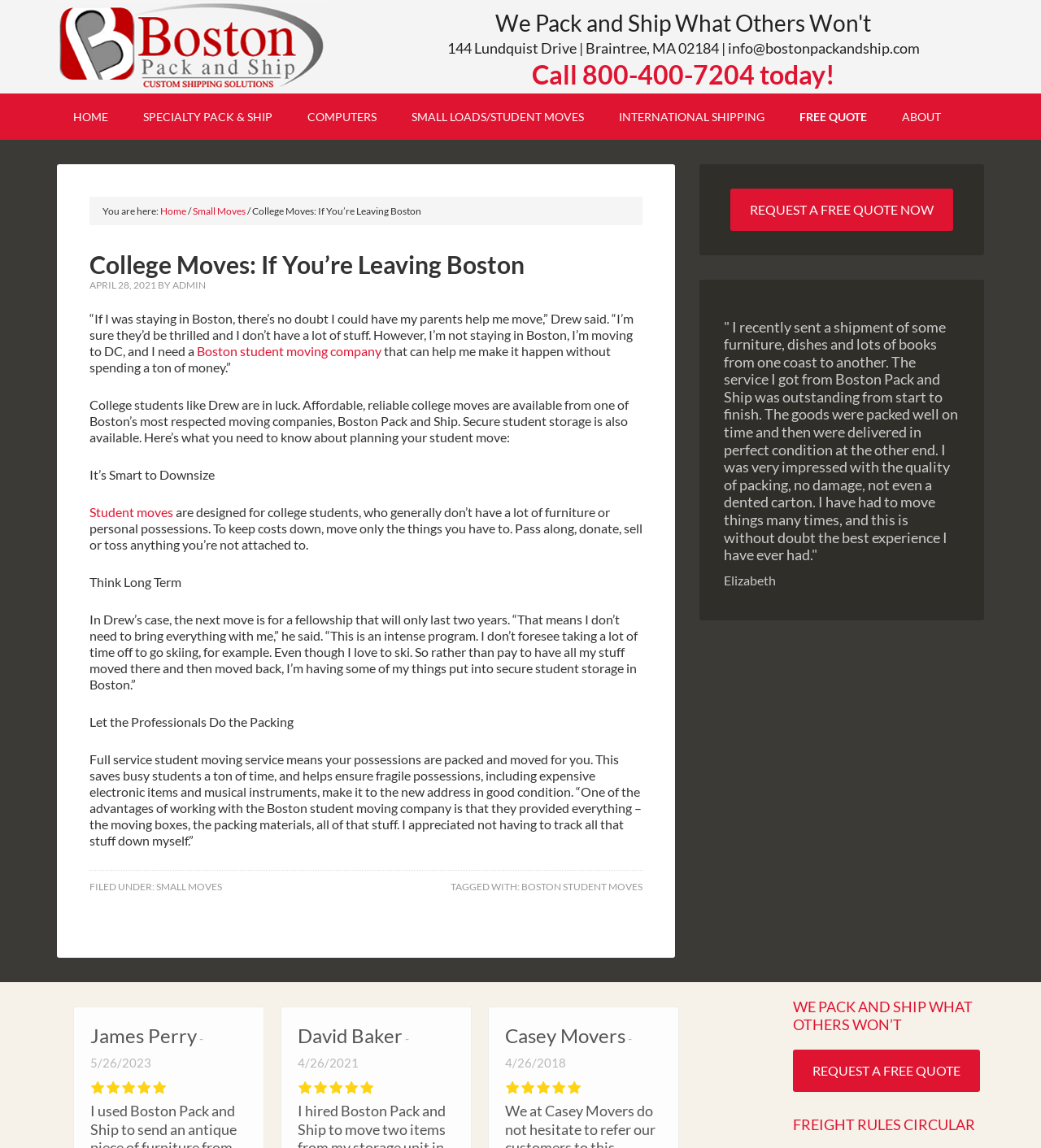What is the purpose of the college moves service?
Provide an in-depth answer to the question, covering all aspects.

The purpose of the college moves service is to help college students move, as mentioned in the article 'College Moves: If You’re Leaving Boston'. The service is designed for students who don't have a lot of furniture or personal possessions and want to keep costs down.